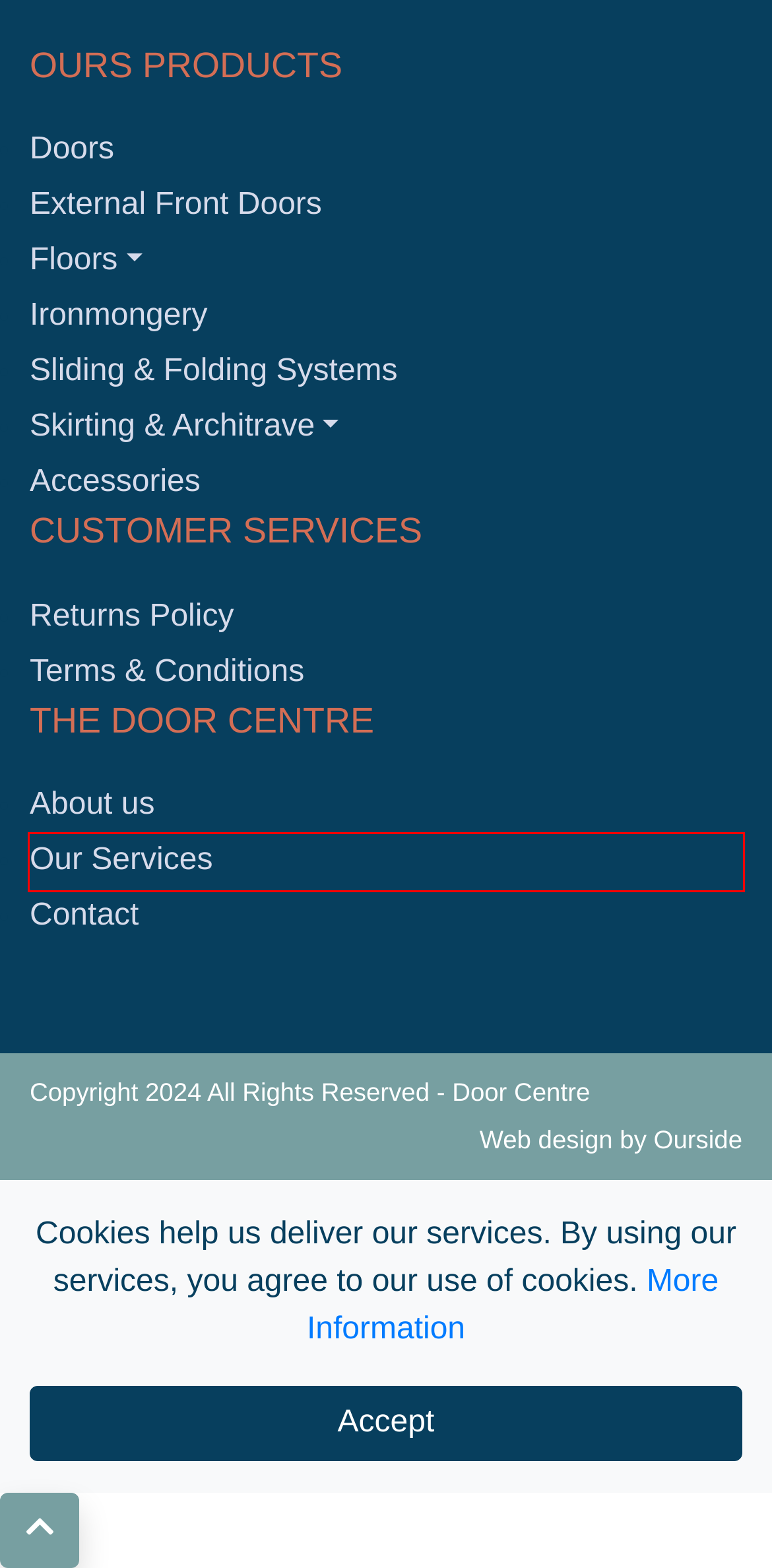You have a screenshot showing a webpage with a red bounding box around a UI element. Choose the webpage description that best matches the new page after clicking the highlighted element. Here are the options:
A. Returns Policy – Door Centre
B. Composite Doors – Door Centre
C. Terms & Conditions – Door Centre
D. Our Services – Door Centre
E. Flooring – Door Centre
F. Contact – Door Centre
G. Accessories – Door Centre
H. About us – Door Centre

D